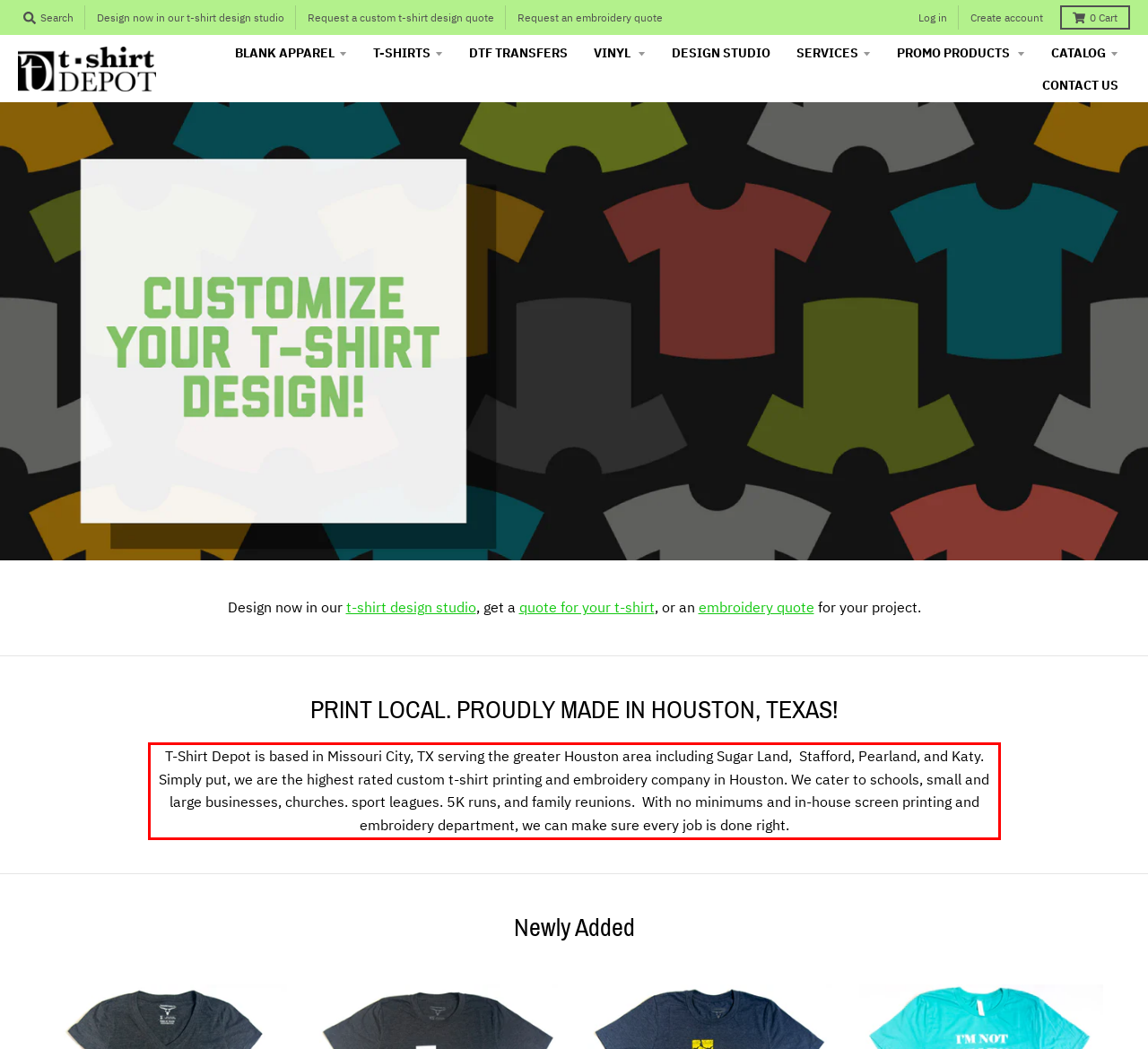Please look at the webpage screenshot and extract the text enclosed by the red bounding box.

T-Shirt Depot is based in Missouri City, TX serving the greater Houston area including Sugar Land, Stafford, Pearland, and Katy. Simply put, we are the highest rated custom t-shirt printing and embroidery company in Houston. We cater to schools, small and large businesses, churches. sport leagues. 5K runs, and family reunions. With no minimums and in-house screen printing and embroidery department, we can make sure every job is done right.